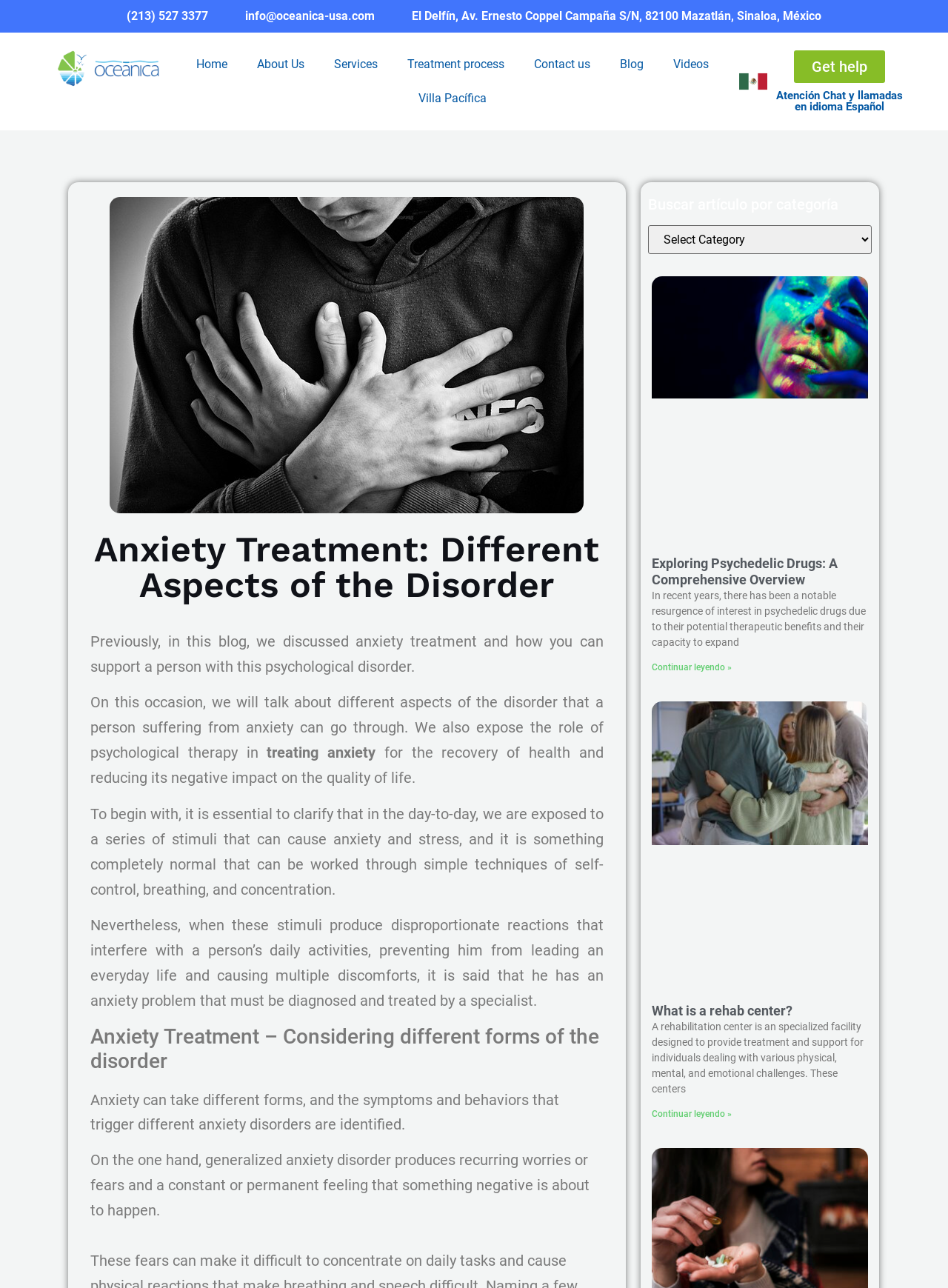Given the description: "Blog", determine the bounding box coordinates of the UI element. The coordinates should be formatted as four float numbers between 0 and 1, [left, top, right, bottom].

[0.638, 0.037, 0.695, 0.063]